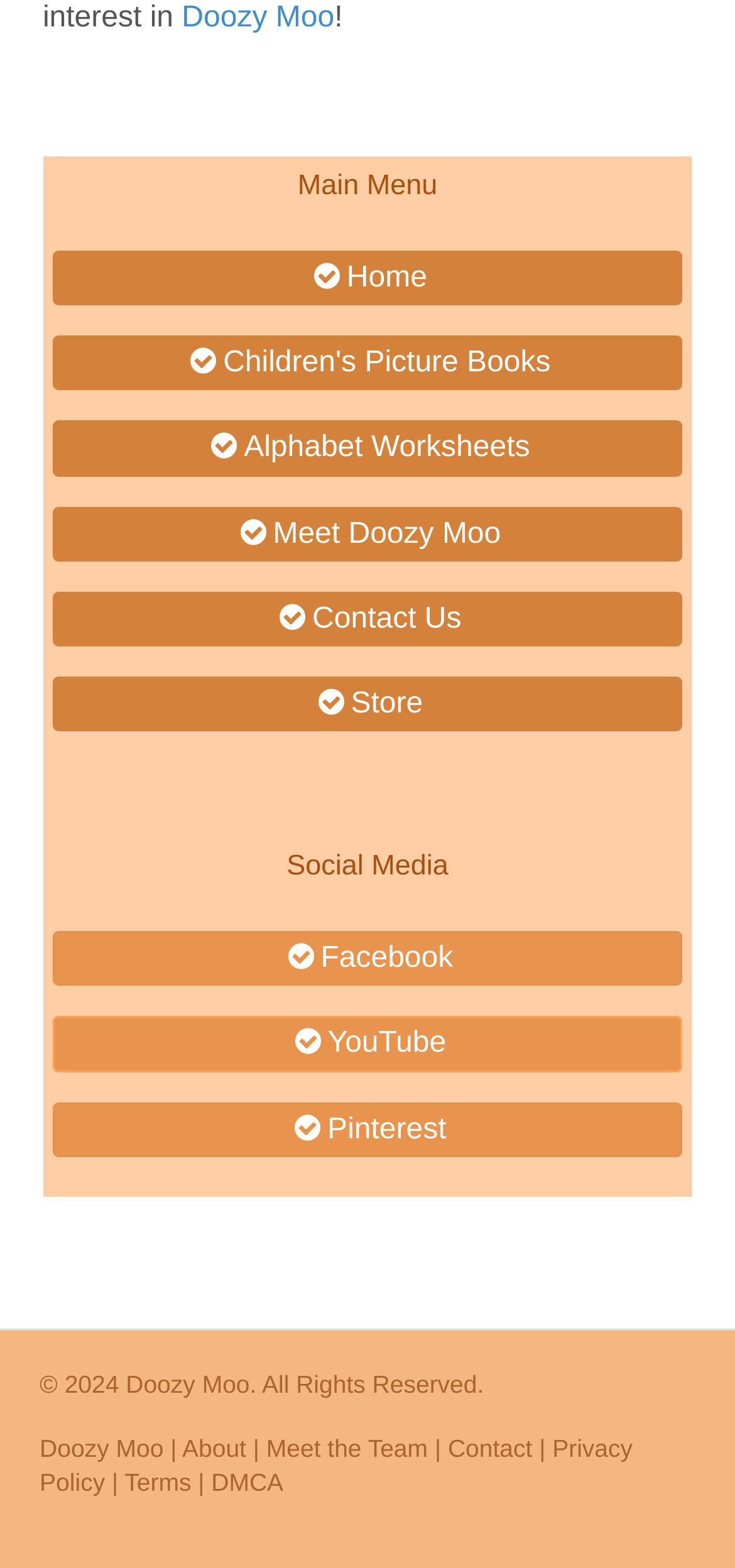What are the main menu categories?
Using the information from the image, give a concise answer in one word or a short phrase.

Home, Children's Picture Books, Alphabet Worksheets, Meet Doozy Moo, Contact Us, Store